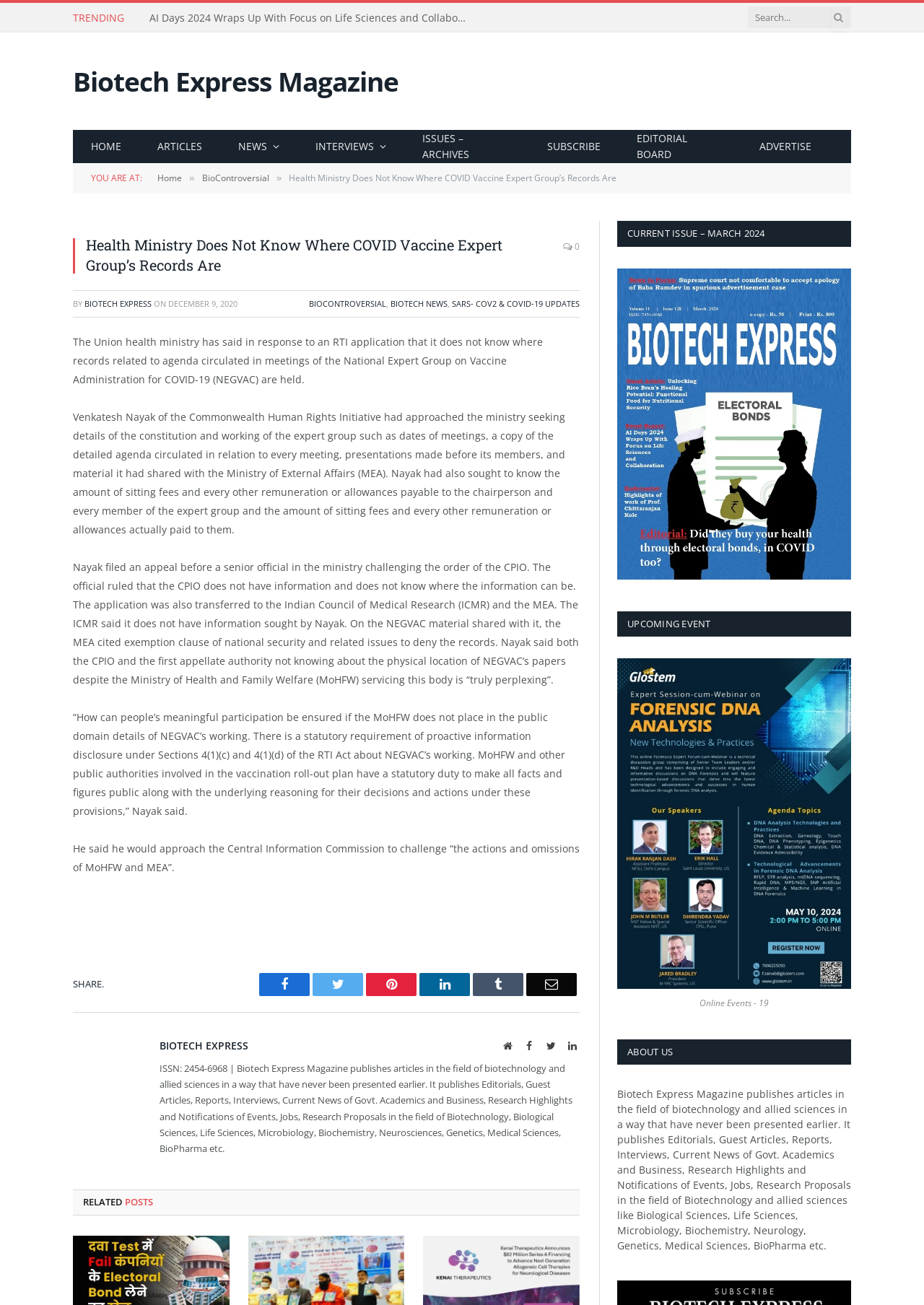Please examine the image and answer the question with a detailed explanation:
What is the ISSN number of the magazine?

I found the ISSN number at the bottom of the webpage, where it says 'ISSN: 2454-6968 | Biotech Express Magazine...'.